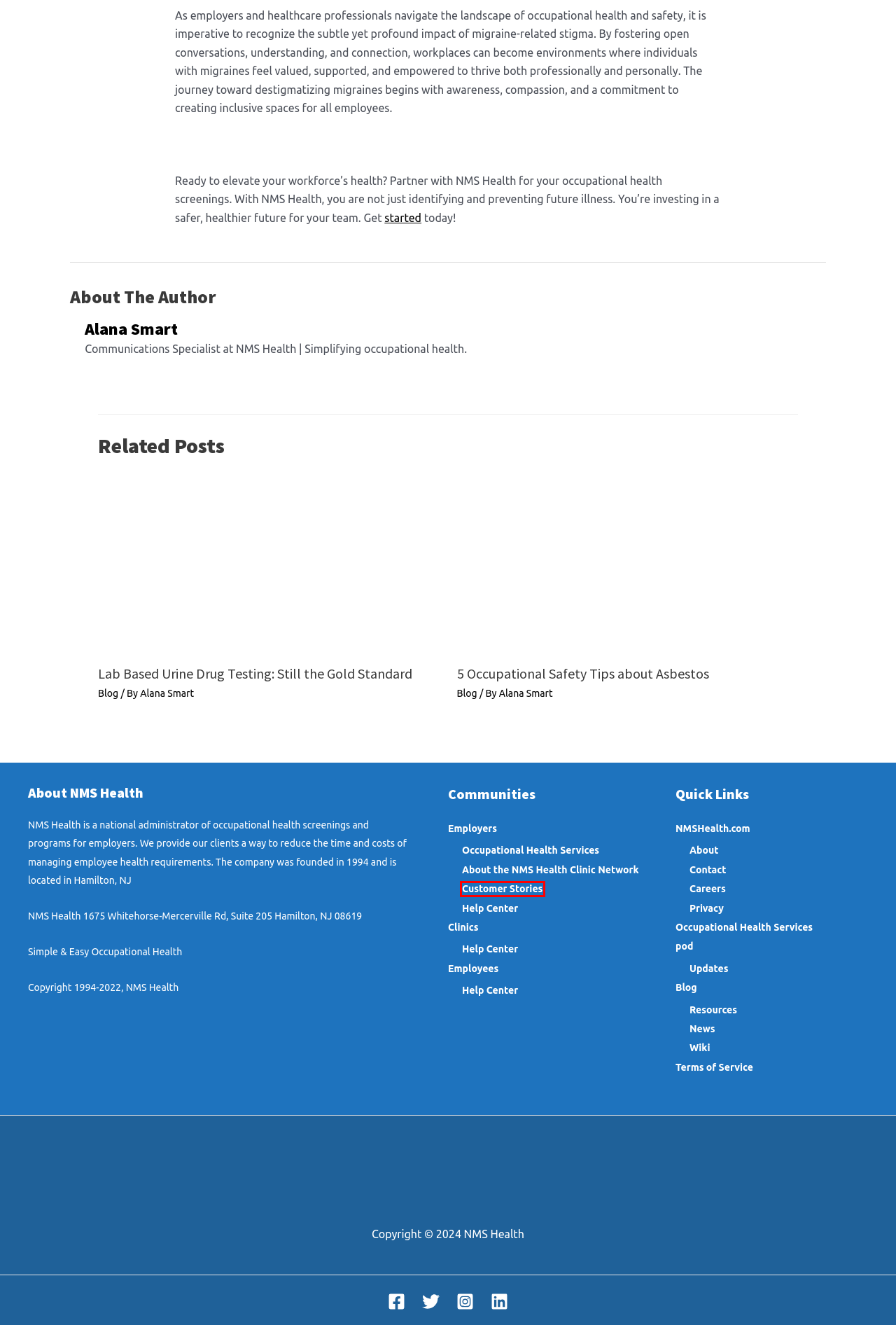Look at the screenshot of a webpage where a red bounding box surrounds a UI element. Your task is to select the best-matching webpage description for the new webpage after you click the element within the bounding box. The available options are:
A. Terms of Service - NMS Health
B. Lab Based Urine Drug Testing: Still the Gold Standard - NMS Health
C. Employee - NMS Health
D. News - NMS Health
E. Customer Stories - NMS Health
F. Notice of Privacy Practices - NMS Health
G. About the NMS Health Clinic Network - NMS Health
H. Contact - NMS Health

E